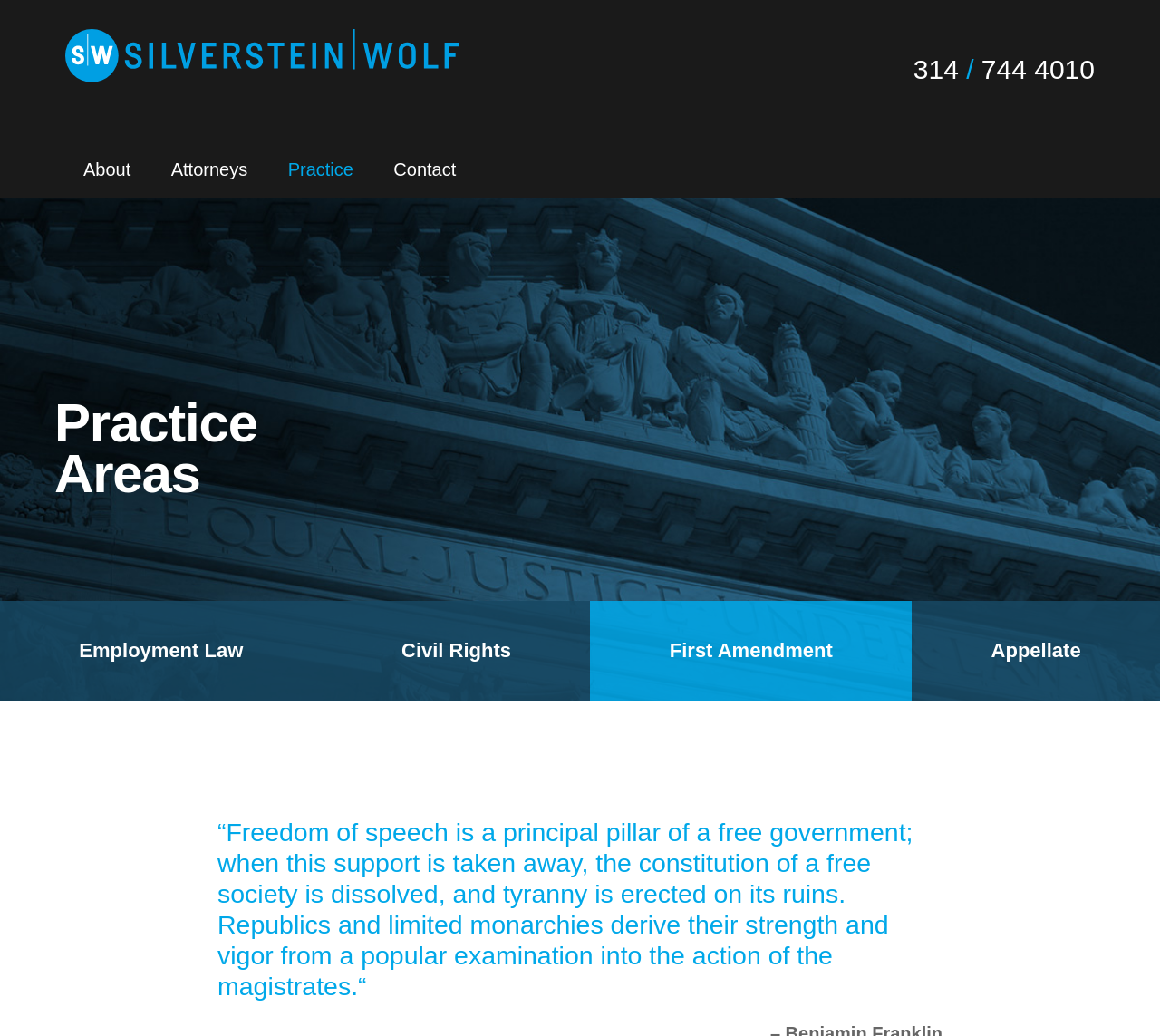Using the element description provided, determine the bounding box coordinates in the format (top-left x, top-left y, bottom-right x, bottom-right y). Ensure that all values are floating point numbers between 0 and 1. Element description: 314 / 744 4010

[0.787, 0.054, 0.944, 0.107]